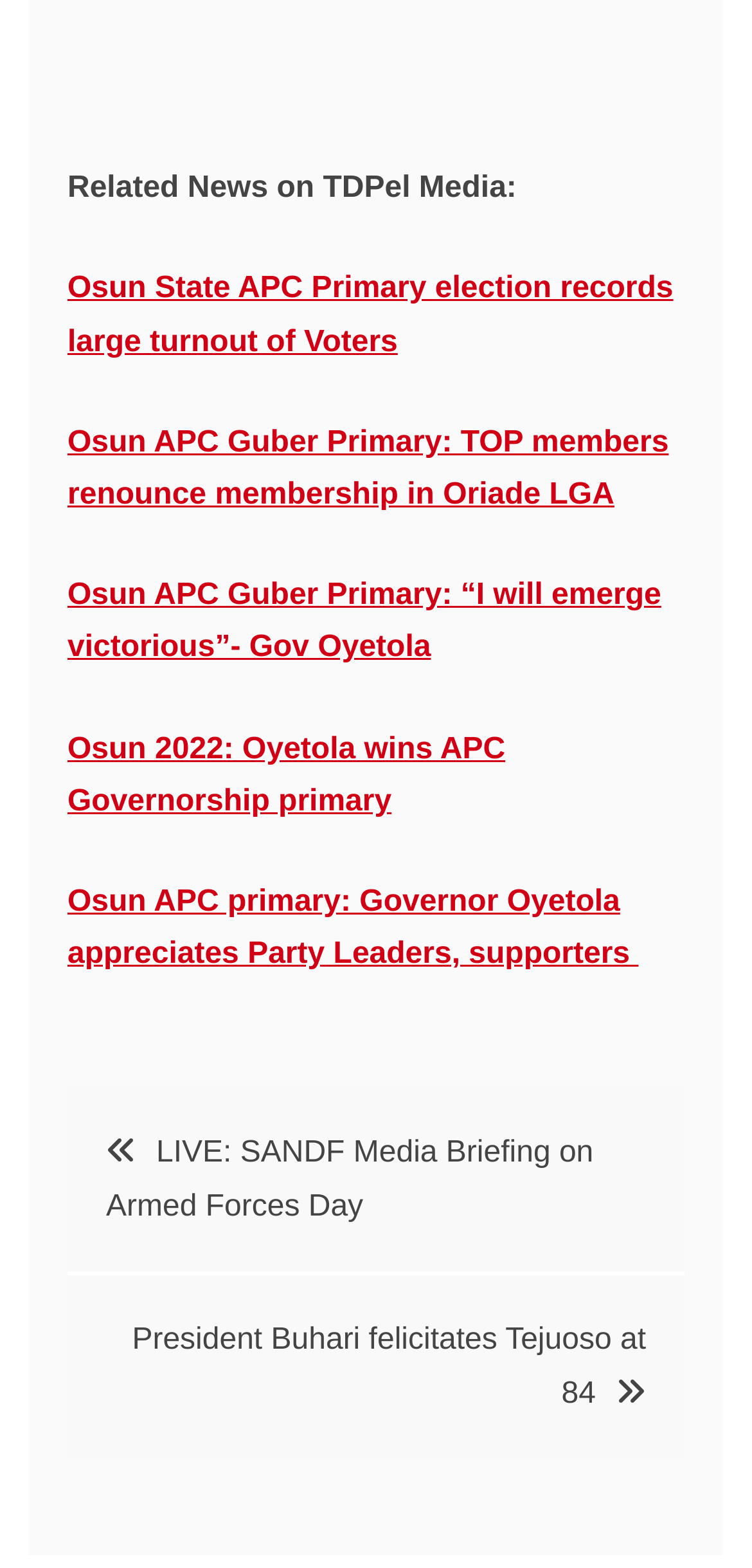Identify the bounding box coordinates of the element that should be clicked to fulfill this task: "Check out LIVE: SANDF Media Briefing on Armed Forces Day". The coordinates should be provided as four float numbers between 0 and 1, i.e., [left, top, right, bottom].

[0.141, 0.725, 0.789, 0.78]